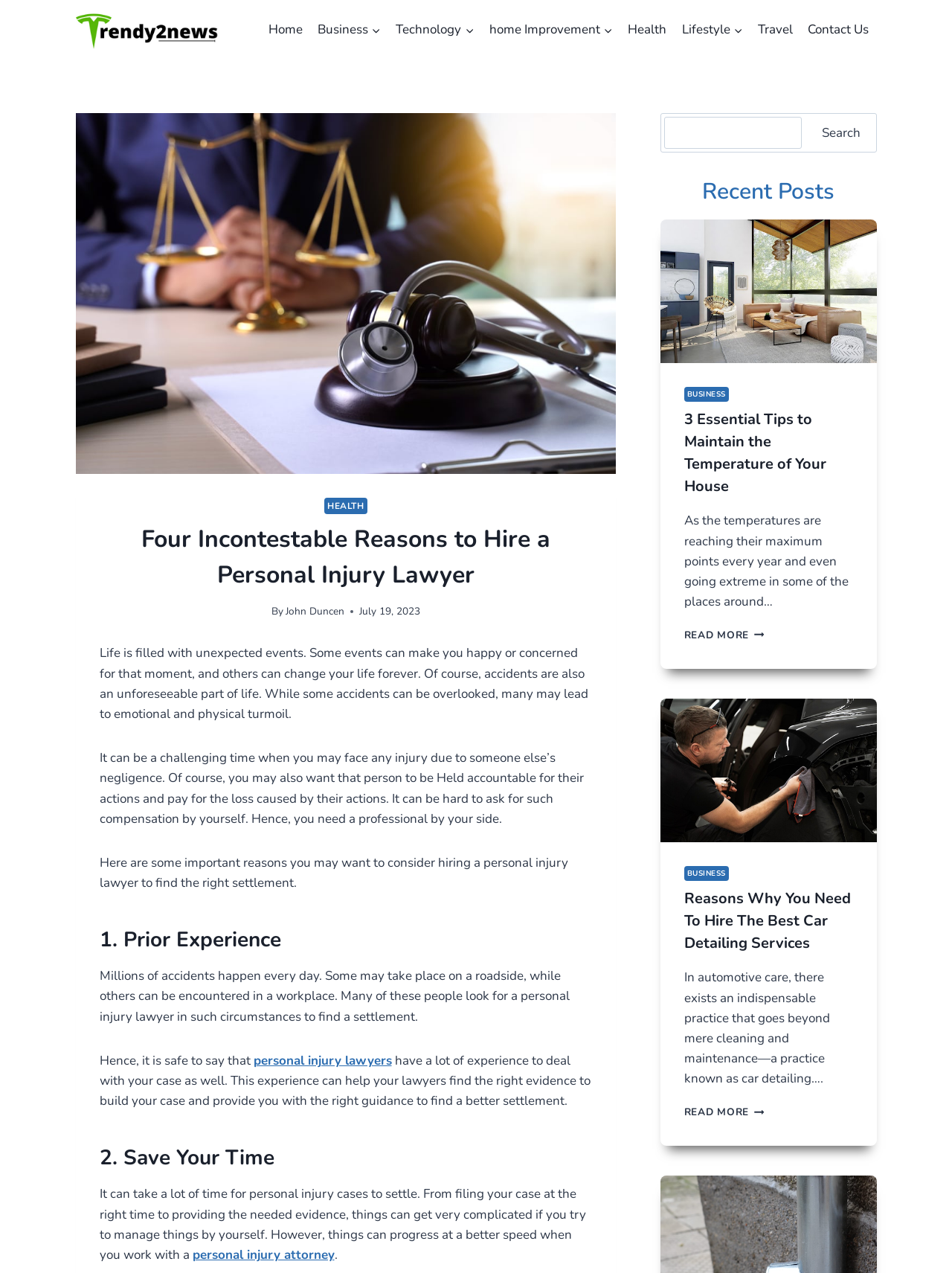How many recent posts are displayed on the webpage?
Answer the question with a single word or phrase derived from the image.

2